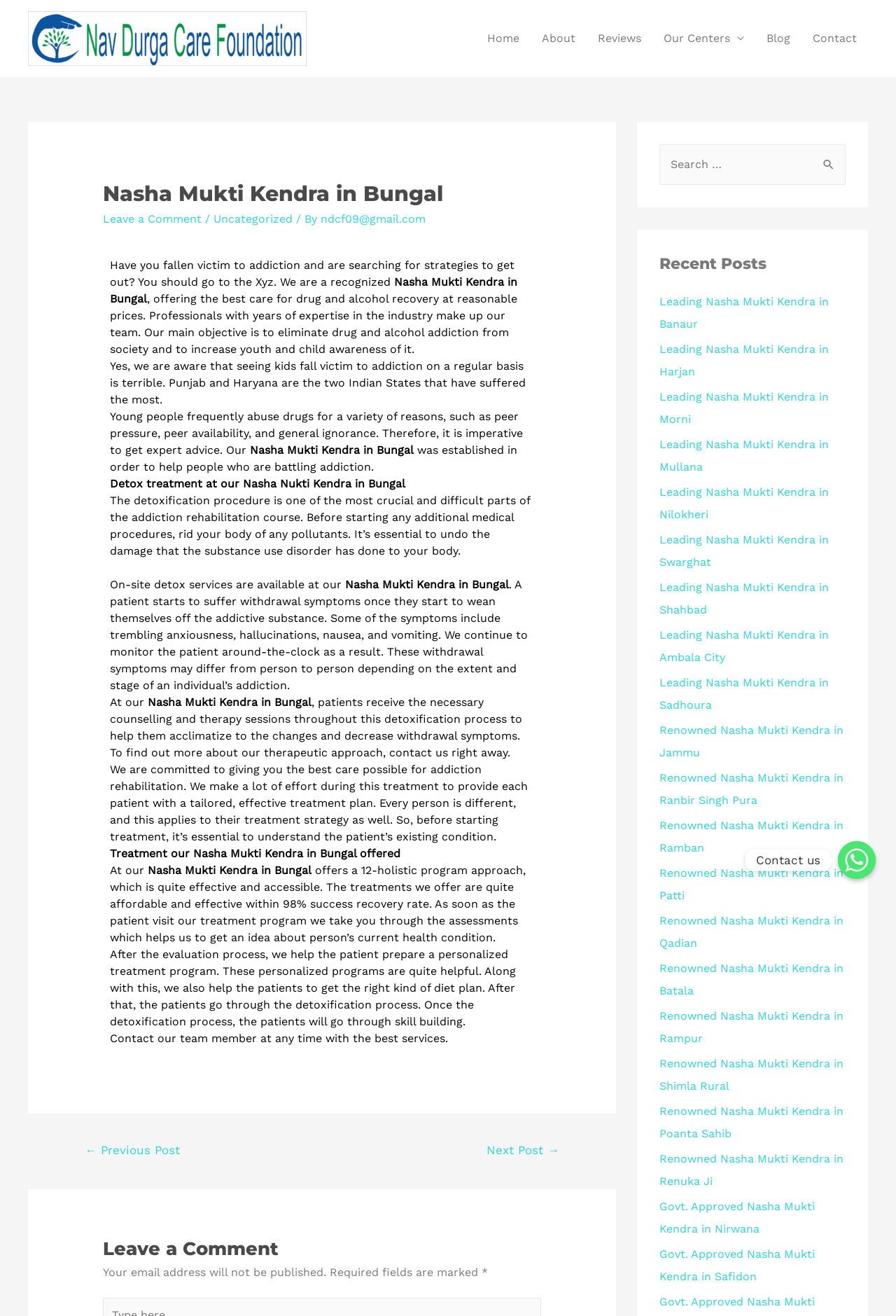Extract the bounding box coordinates for the UI element described as: "Blog".

[0.843, 0.012, 0.895, 0.046]